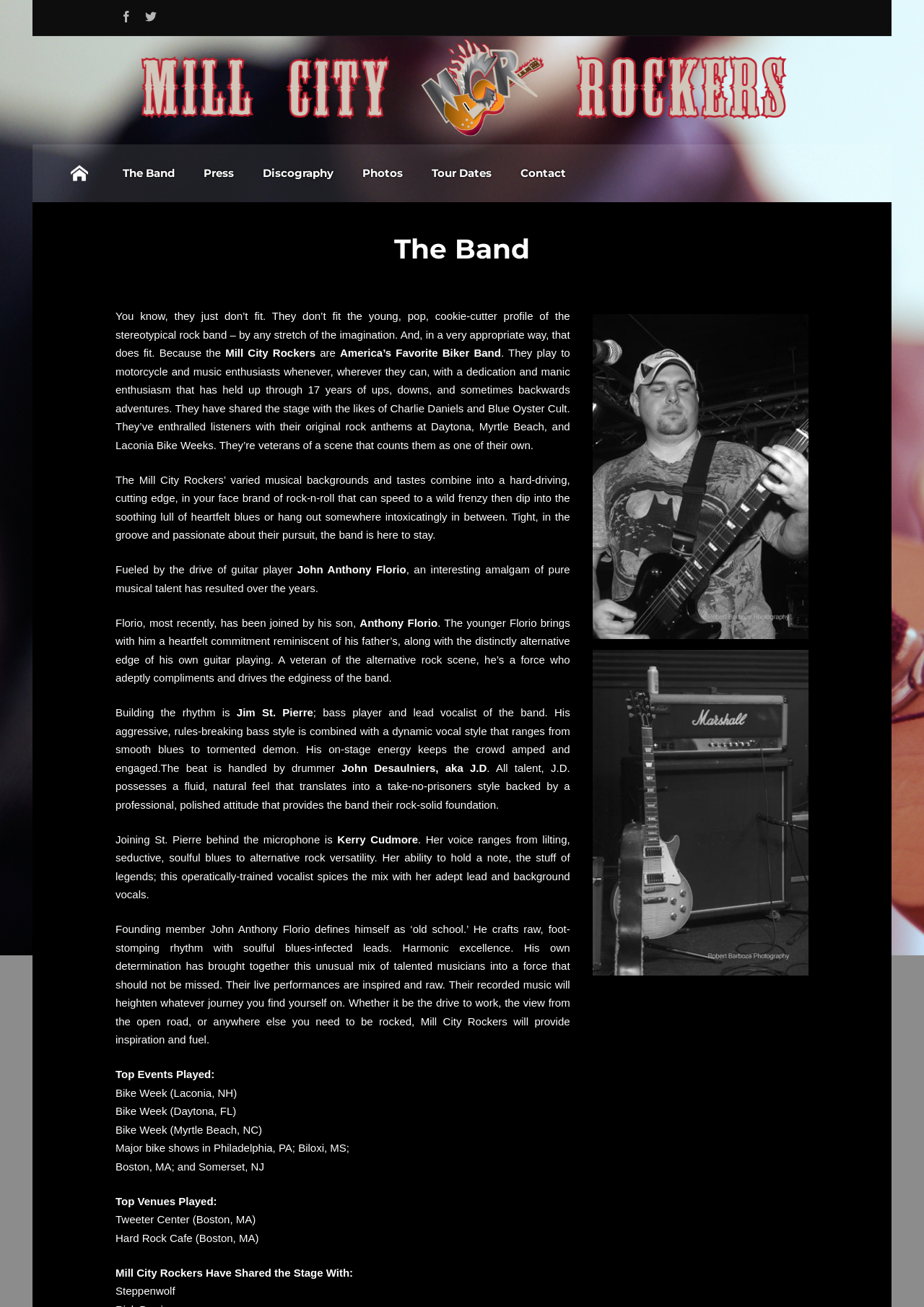Construct a comprehensive description capturing every detail on the webpage.

The webpage is about the band "Mill City Rockers". At the top, there are three links: two icons and the band's name. Below these links, there is a navigation menu with seven links: "Home", "The Band", "Press", "Discography", "Photos", "Tour Dates", and "Contact".

The main content of the page is a heading "The Band" followed by a lengthy text describing the band's history, music style, and members. The text is divided into several paragraphs, each focusing on a specific aspect of the band. There are also several images on the page, including the band's logo and photos of the band members.

The text describes the band as "America's Favorite Biker Band" and explains how they don't fit the typical rock band profile. It highlights their unique blend of rock and blues music, their energetic live performances, and their dedication to their craft. The band members are introduced, including John Anthony Florio, Jim St. Pierre, John Desaulniers, and Kerry Cudmore, with descriptions of their musical backgrounds and styles.

The page also lists the band's notable performances, including Bike Week events in Laconia, Daytona, and Myrtle Beach, as well as major bike shows and top venues they have played. Additionally, it mentions that they have shared the stage with notable bands like Steppenwolf and Charlie Daniels.